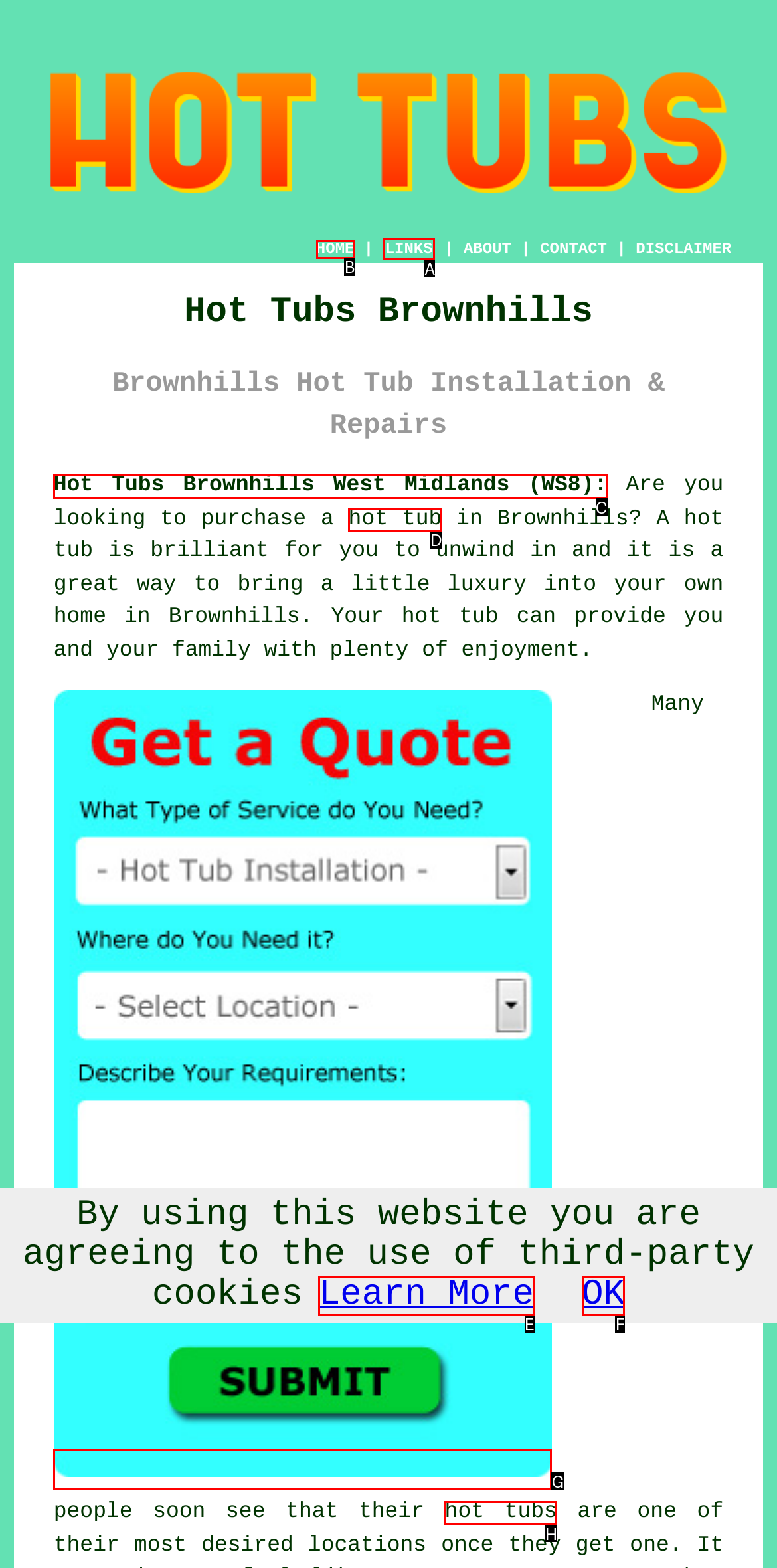Specify the letter of the UI element that should be clicked to achieve the following: Click the HOME link
Provide the corresponding letter from the choices given.

B